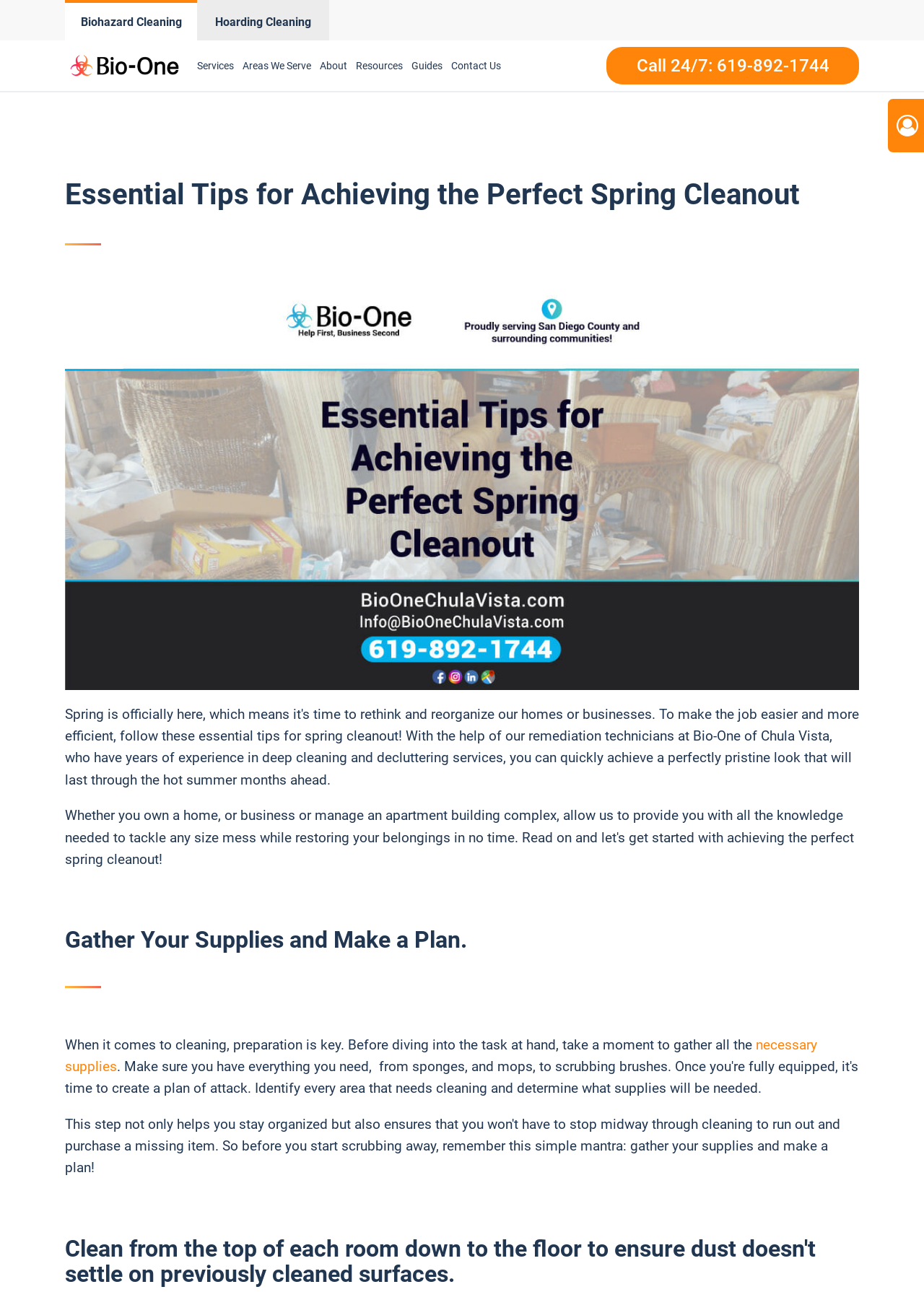What is the phone number to call for 24/7 service?
Can you give a detailed and elaborate answer to the question?

The phone number '619-892-1744' is mentioned on the webpage as part of the link 'Call 24/7: 619-892-1744'.